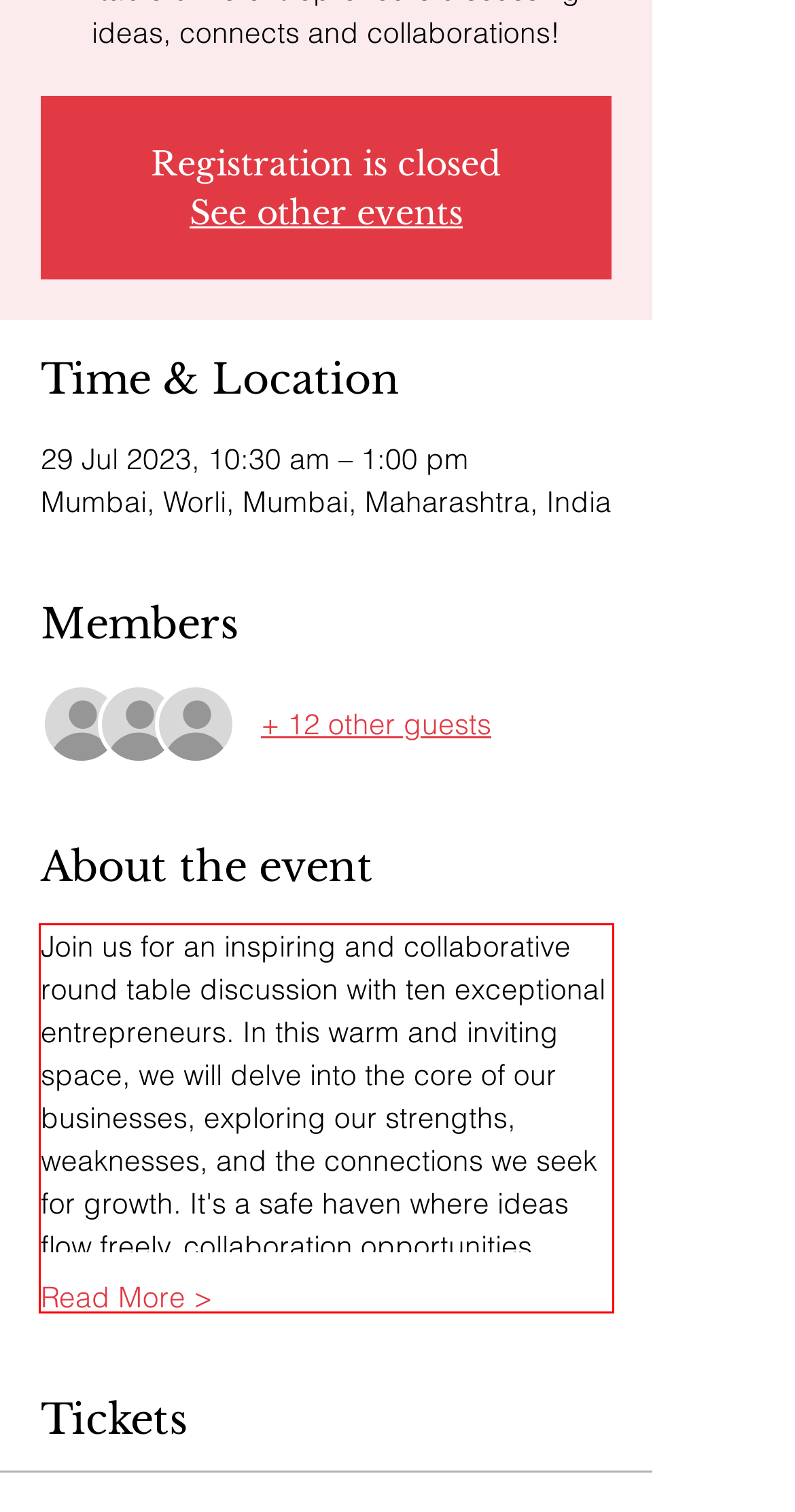Examine the screenshot of the webpage, locate the red bounding box, and perform OCR to extract the text contained within it.

Join us for an inspiring and collaborative round table discussion with ten exceptional entrepreneurs. In this warm and inviting space, we will delve into the core of our businesses, exploring our strengths, weaknesses, and the connections we seek for growth. It's a safe haven where ideas flow freely, collaboration opportunities flourish, and asking for help is encouraged.